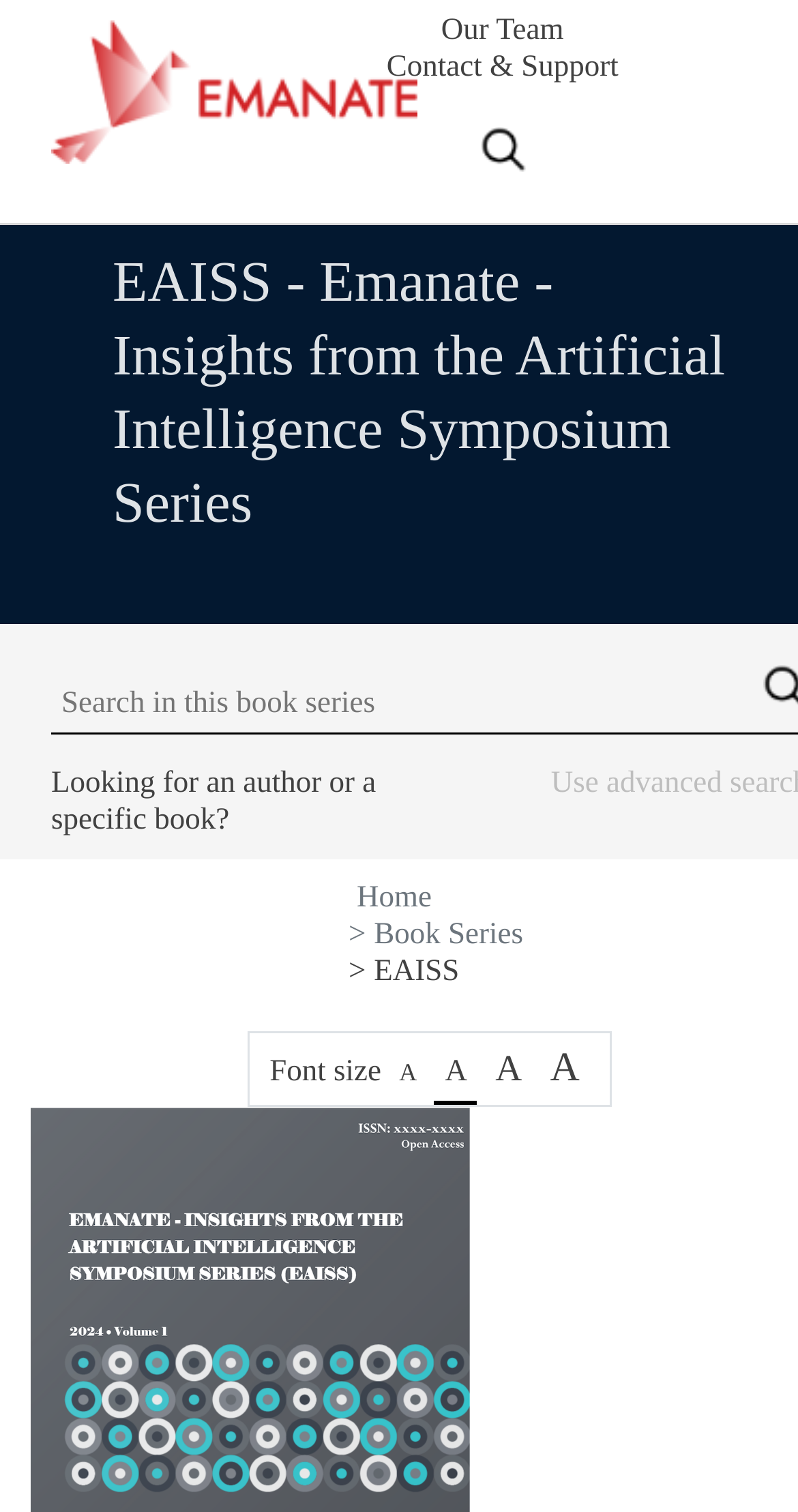Kindly determine the bounding box coordinates for the clickable area to achieve the given instruction: "Go to Home page".

[0.447, 0.583, 0.541, 0.605]